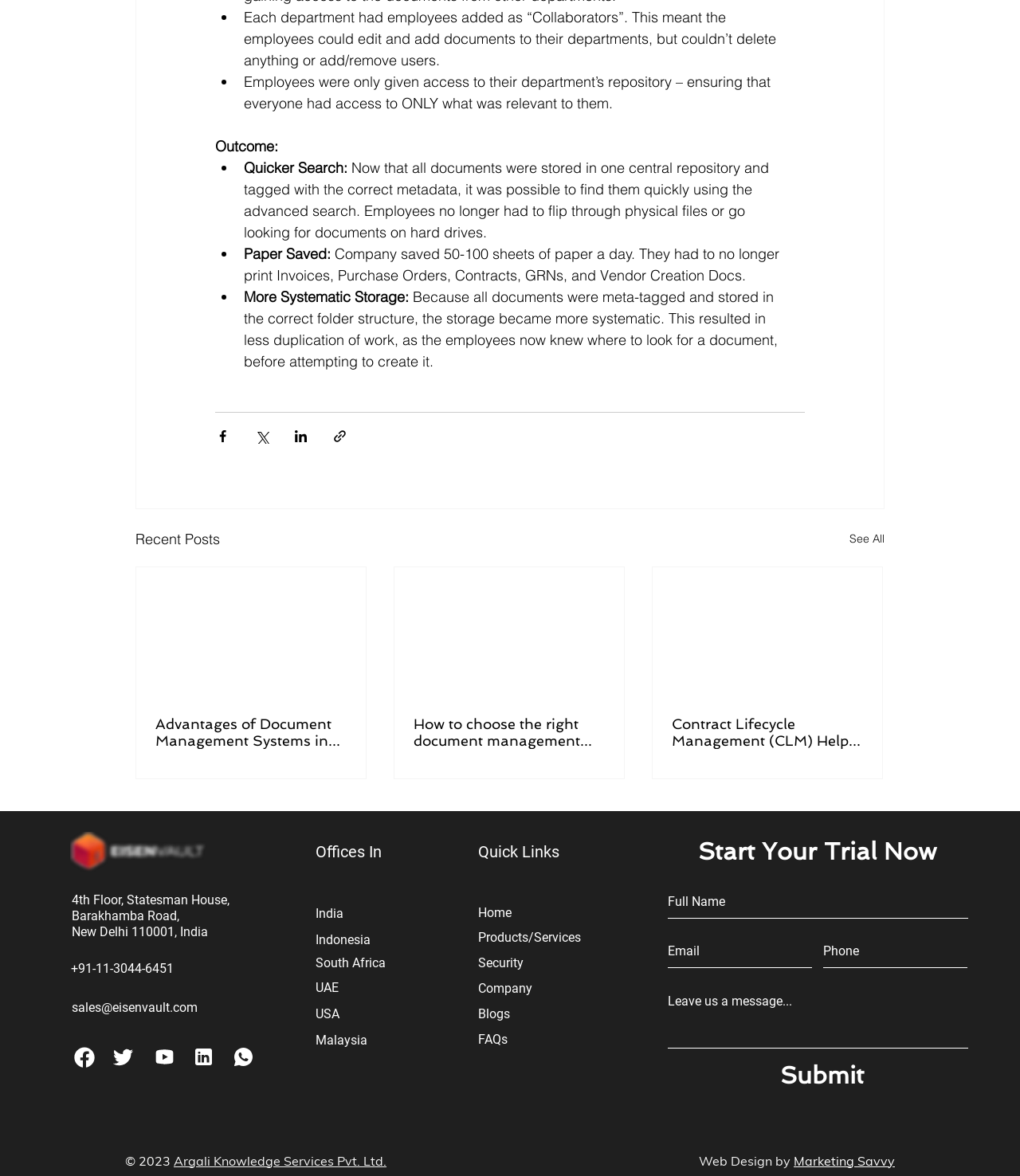Identify the bounding box coordinates of the area you need to click to perform the following instruction: "Start your trial now".

[0.654, 0.711, 0.948, 0.736]